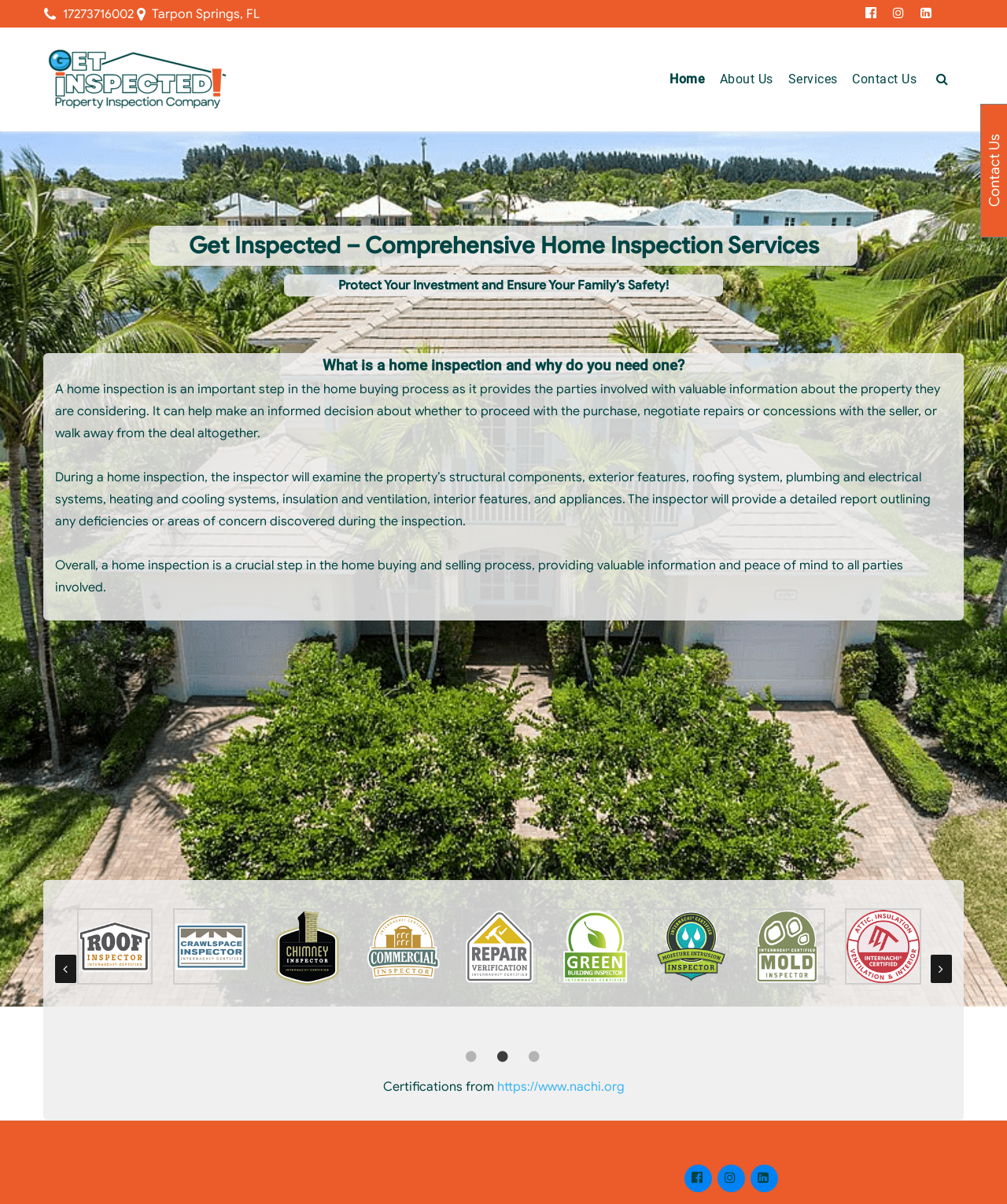How many tabs are in the tablist?
Analyze the image and provide a thorough answer to the question.

I counted the number of tabs in the tablist by looking at the tablist element and found three tabs: '1 of 3', '2 of 3', and '3 of 3'.